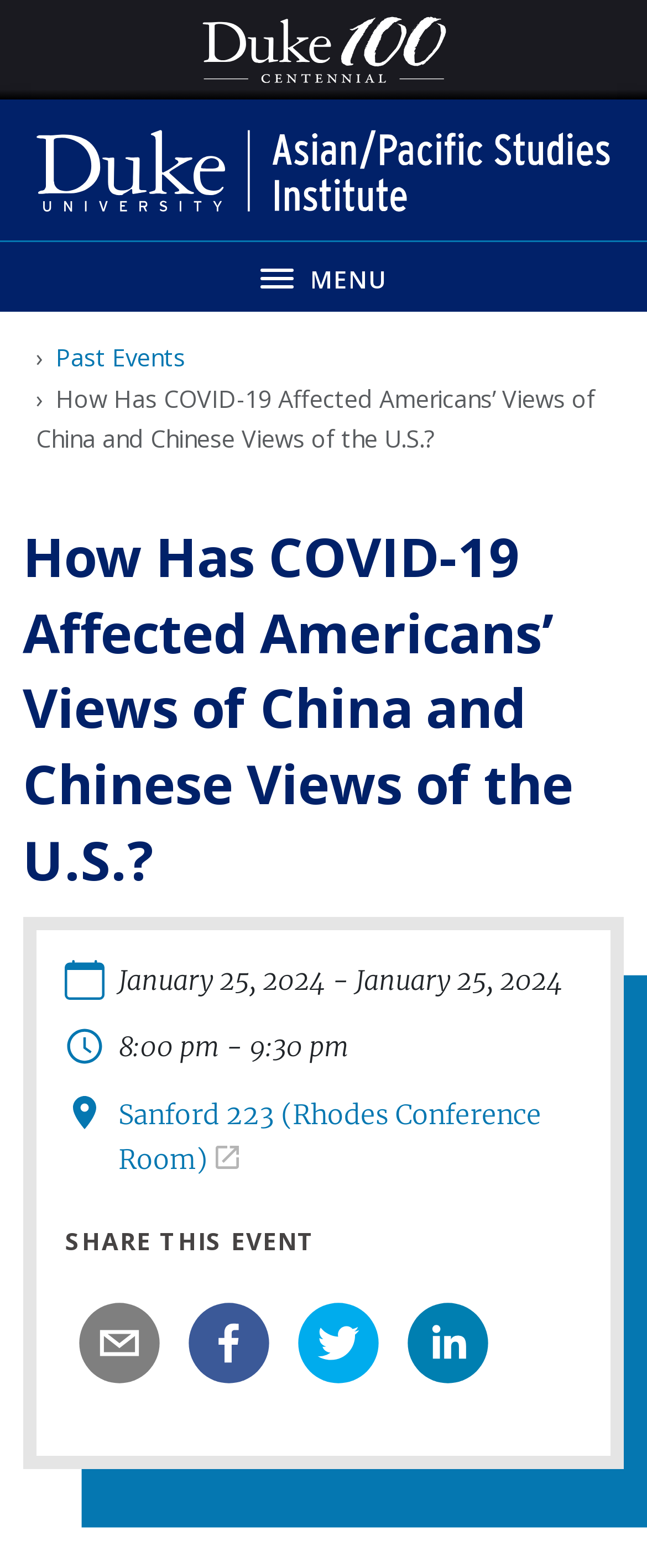Identify the bounding box coordinates for the UI element described as: "0858281017". The coordinates should be provided as four floats between 0 and 1: [left, top, right, bottom].

None